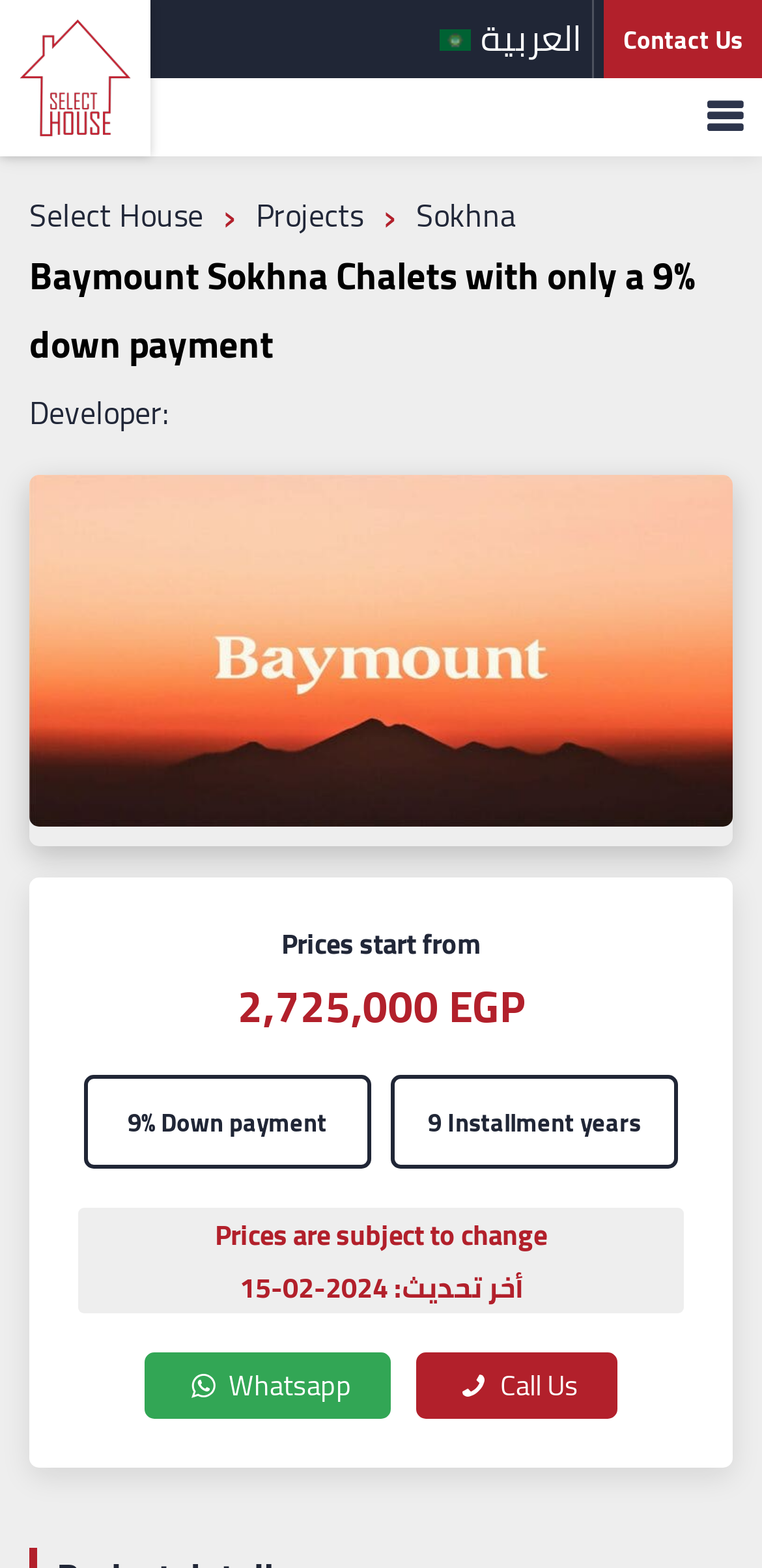Articulate a detailed summary of the webpage's content and design.

The webpage is about Baymount Resort in Ain Sokhna, offering deluxe chalets and villas with a 9% down payment and extended installments of 9 years. 

At the top left corner, there is a link "Select House" accompanied by an image with the same label. To the right of this link, there is another link "العربية" which is likely a language switcher. On the top right corner, there are two more links: "Contact Us" and a menu link.

Below these top links, there is a main heading "Baymount Sokhna Chalets with only a 9% down payment" which spans almost the entire width of the page. Underneath this heading, there is a label "Developer:" followed by a large image that takes up most of the page width.

On the right side of the image, there are several lines of text. The first line reads "Prices start from 2,725,000 EGP". Below this, there are details about the down payment and installment years, stating that the down payment is 9% and the installment period is 9 years. 

Further down, there is a disclaimer stating that "Prices are subject to change" and an update timestamp "أخر تحديث: 2024-02-15". At the bottom of the page, there are two links: "whatsapp" and "call", each accompanied by a descriptive text "Whatsapp" and "Call Us", respectively.